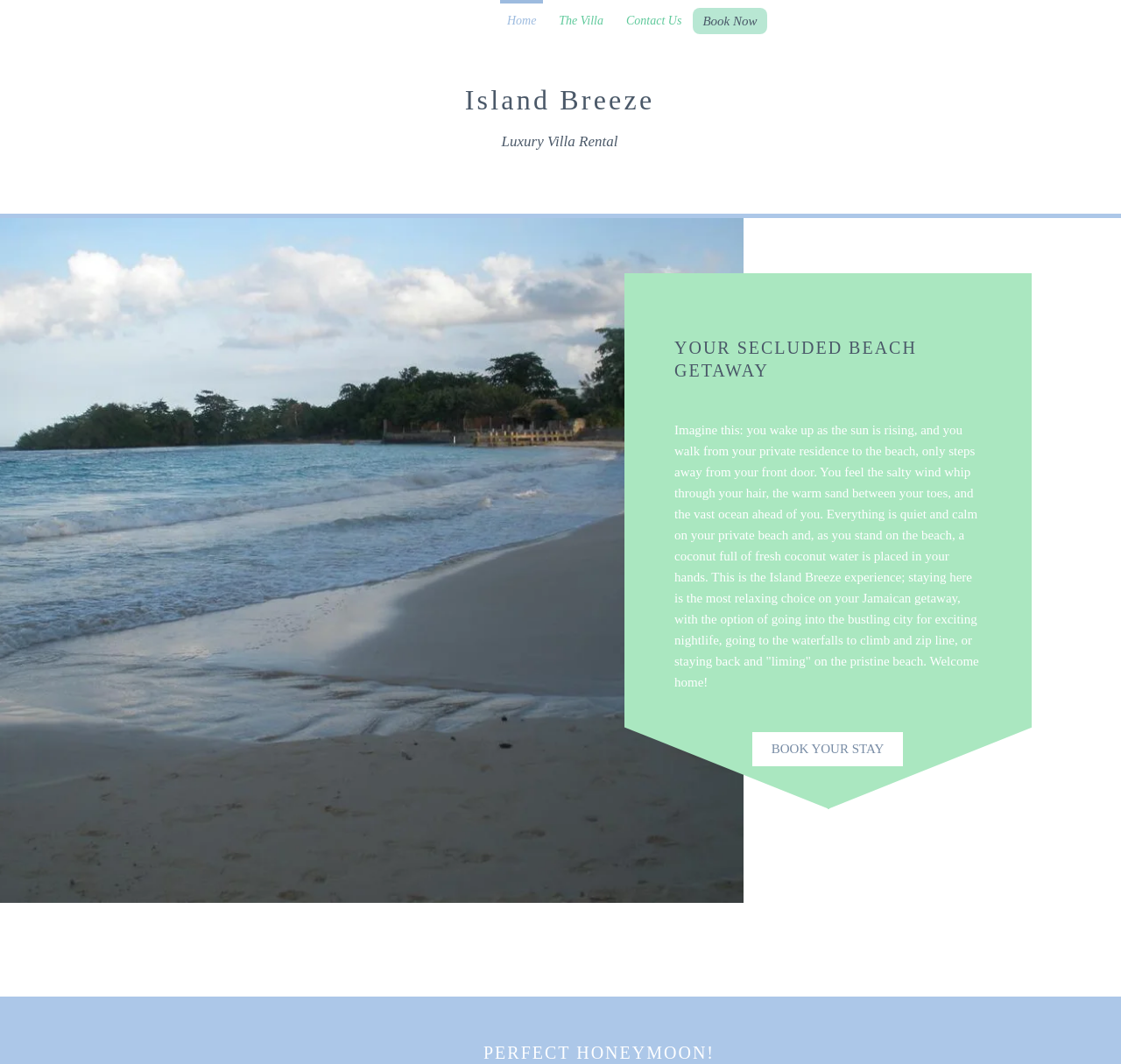Provide a single word or phrase to answer the given question: 
What can you do on your private beach?

Relax